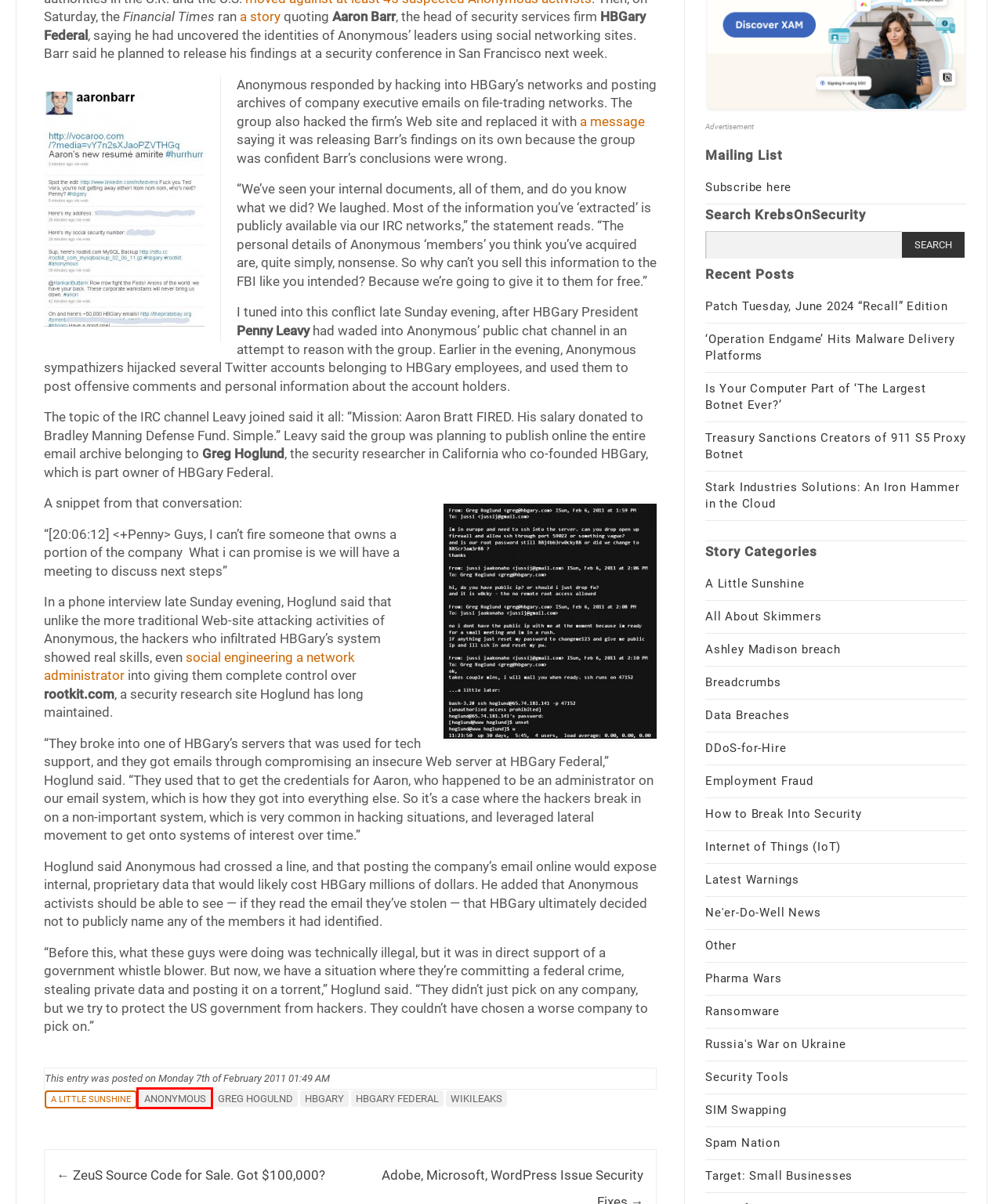Inspect the provided webpage screenshot, concentrating on the element within the red bounding box. Select the description that best represents the new webpage after you click the highlighted element. Here are the candidates:
A. Employment Fraud – Krebs on Security
B. Ne’er-Do-Well News – Krebs on Security
C. How to Break Into Security – Krebs on Security
D. Anonymous – Krebs on Security
E. Ransomware – Krebs on Security
F. wikileaks – Krebs on Security
G. Spam Nation – Krebs on Security
H. Russia’s War on Ukraine – Krebs on Security

D